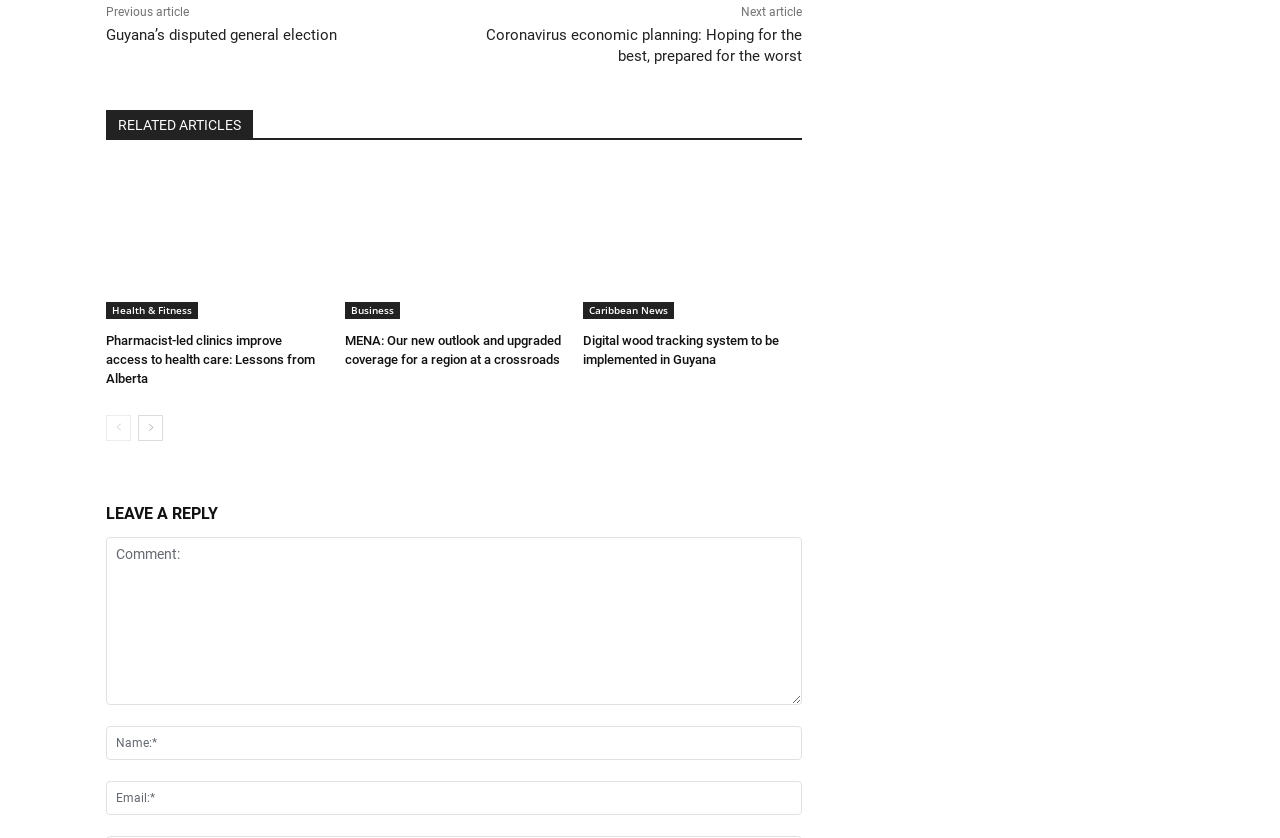What is the title of the article above the 'RELATED ARTICLES' section?
Using the image as a reference, give a one-word or short phrase answer.

Coronavirus economic planning: Hoping for the best, prepared for the worst